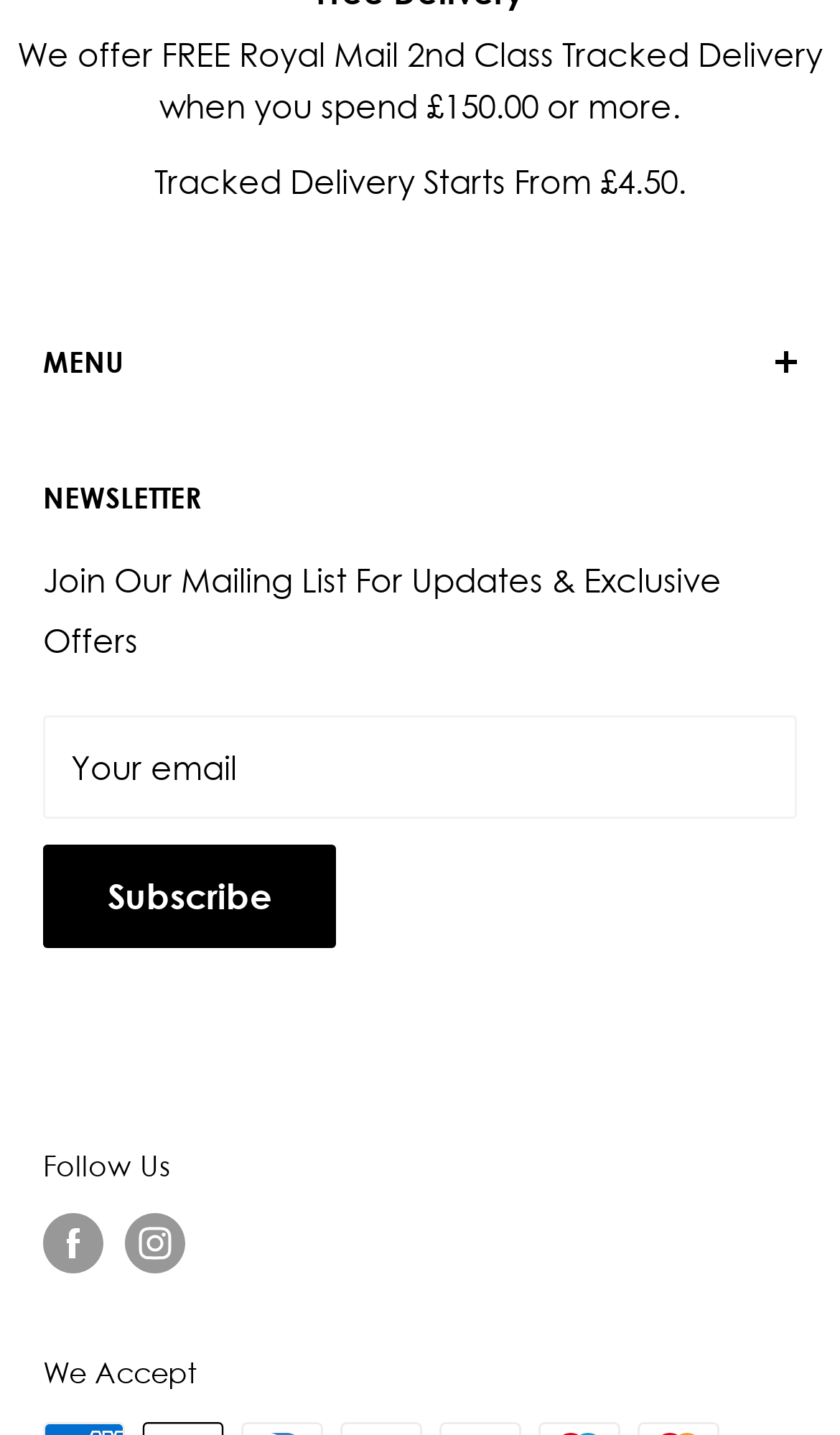Determine the bounding box coordinates of the area to click in order to meet this instruction: "Click the Subscribe button".

[0.051, 0.588, 0.4, 0.66]